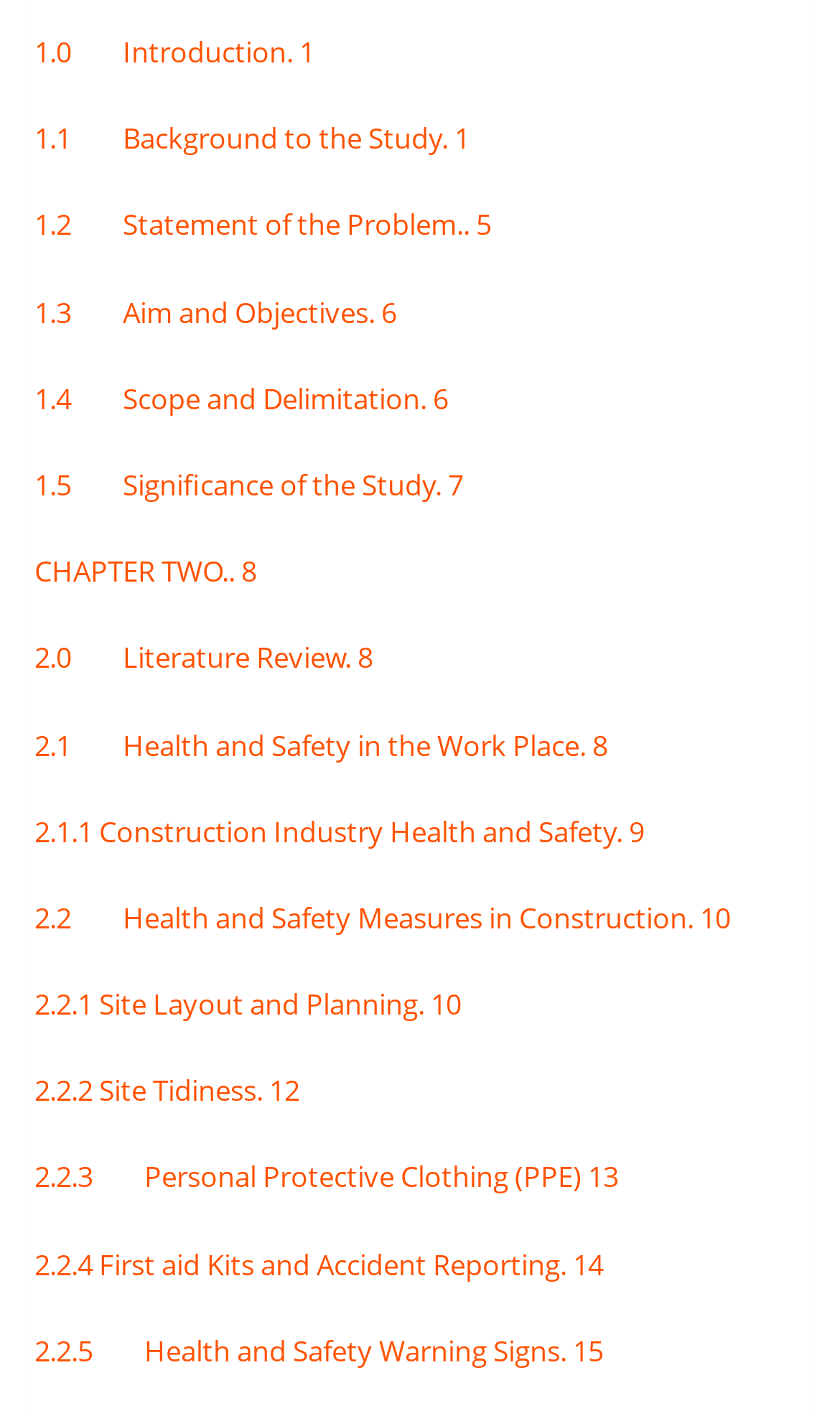Locate the bounding box coordinates of the region to be clicked to comply with the following instruction: "view Literature Review". The coordinates must be four float numbers between 0 and 1, in the form [left, top, right, bottom].

[0.041, 0.451, 0.444, 0.478]